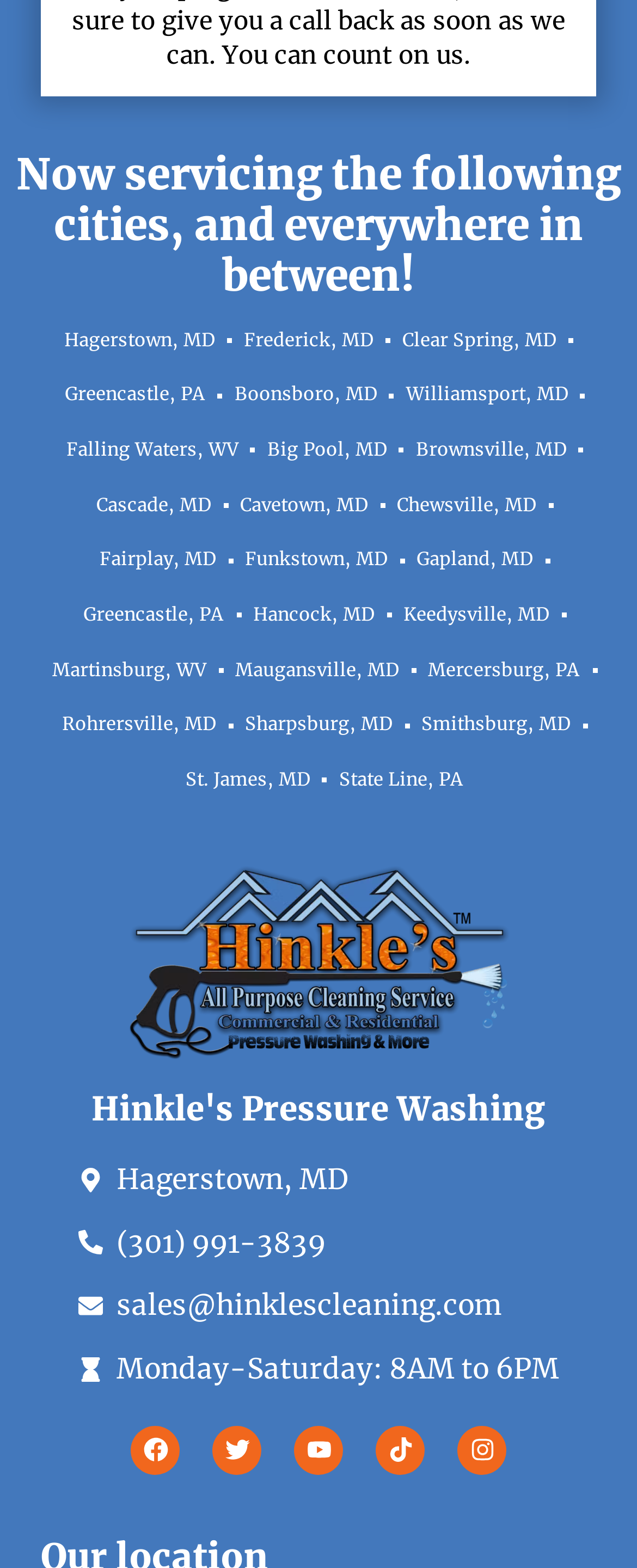Please specify the bounding box coordinates of the clickable section necessary to execute the following command: "Check the business hours".

[0.183, 0.862, 0.878, 0.884]